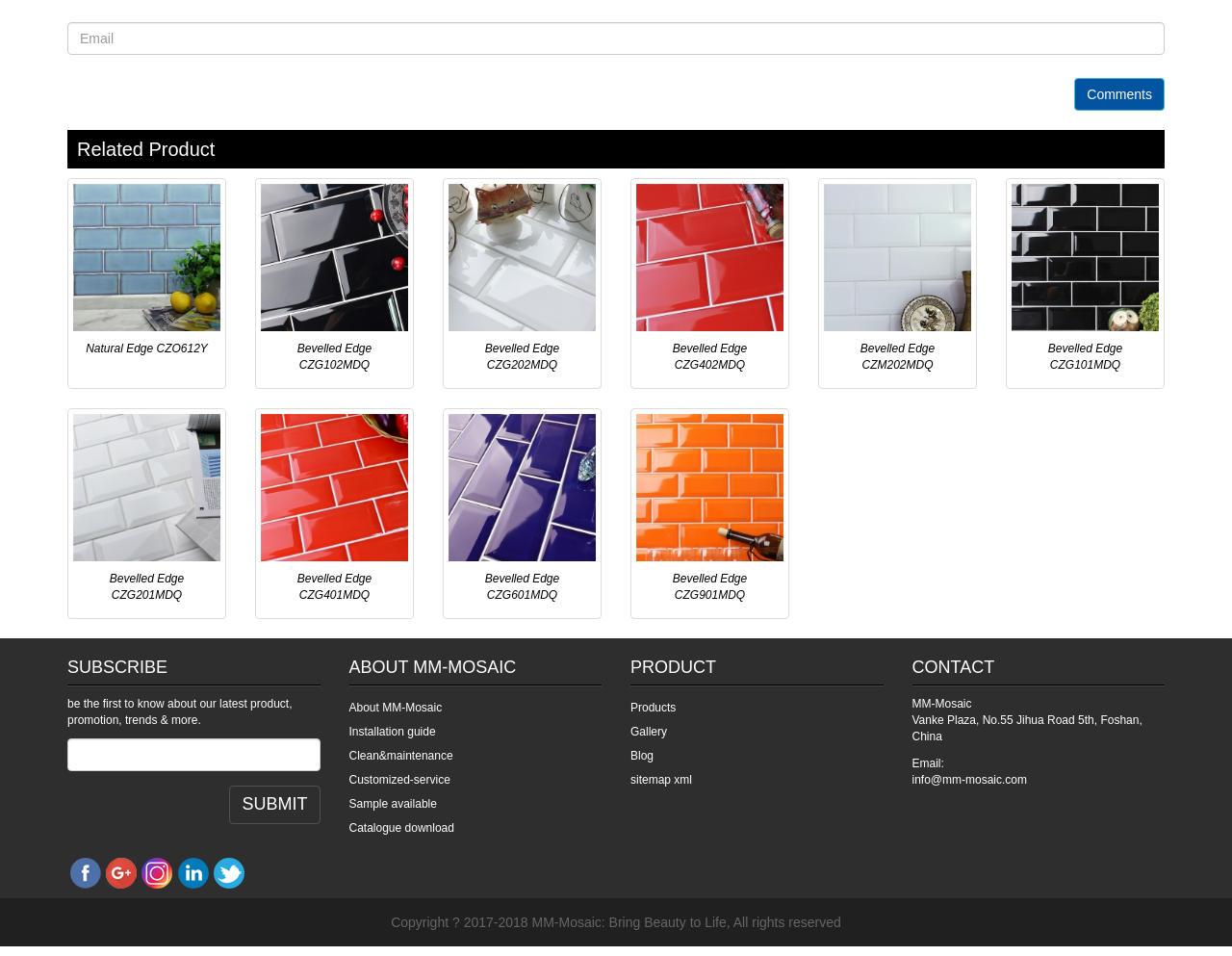Identify the bounding box coordinates for the UI element that matches this description: "Bevelled Edge CZG401MDQ".

[0.218, 0.597, 0.325, 0.634]